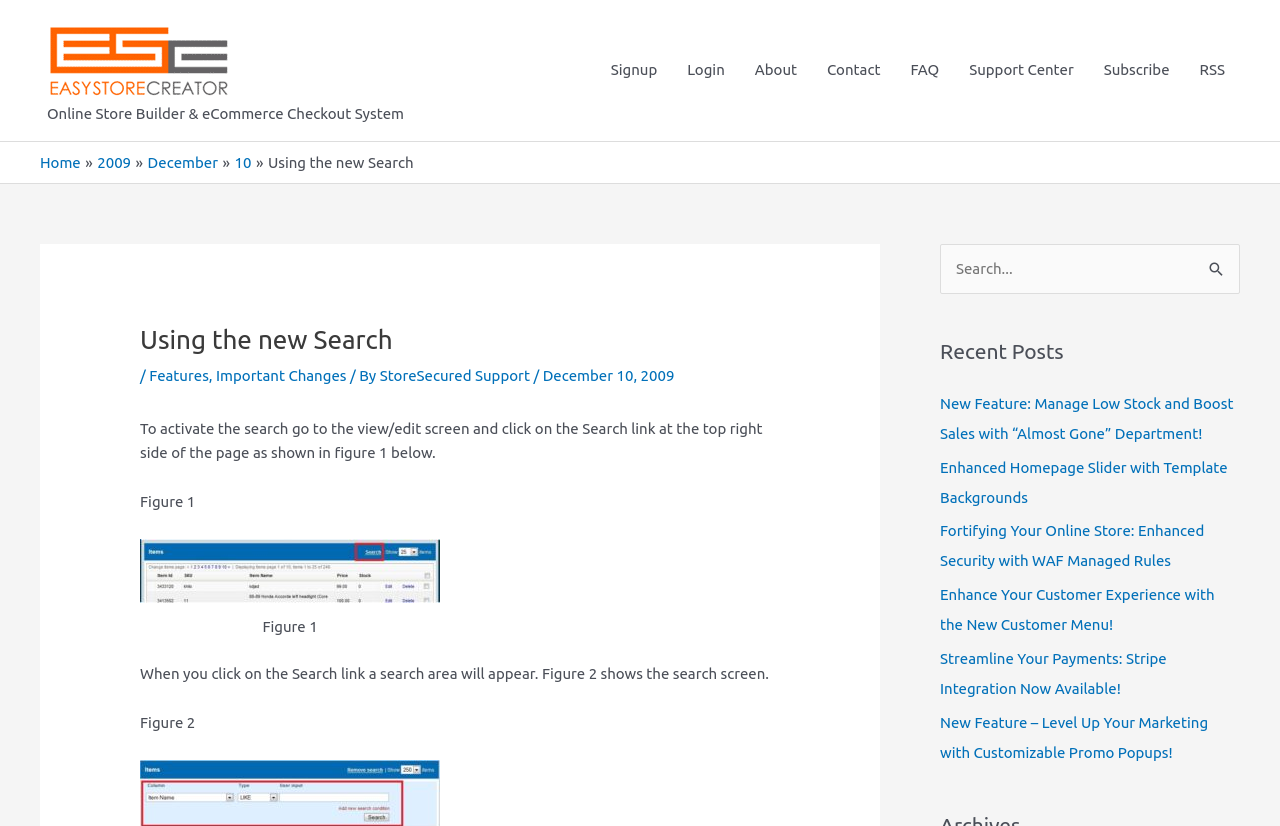Please identify the bounding box coordinates of the clickable element to fulfill the following instruction: "Click on the Search button". The coordinates should be four float numbers between 0 and 1, i.e., [left, top, right, bottom].

[0.934, 0.295, 0.969, 0.344]